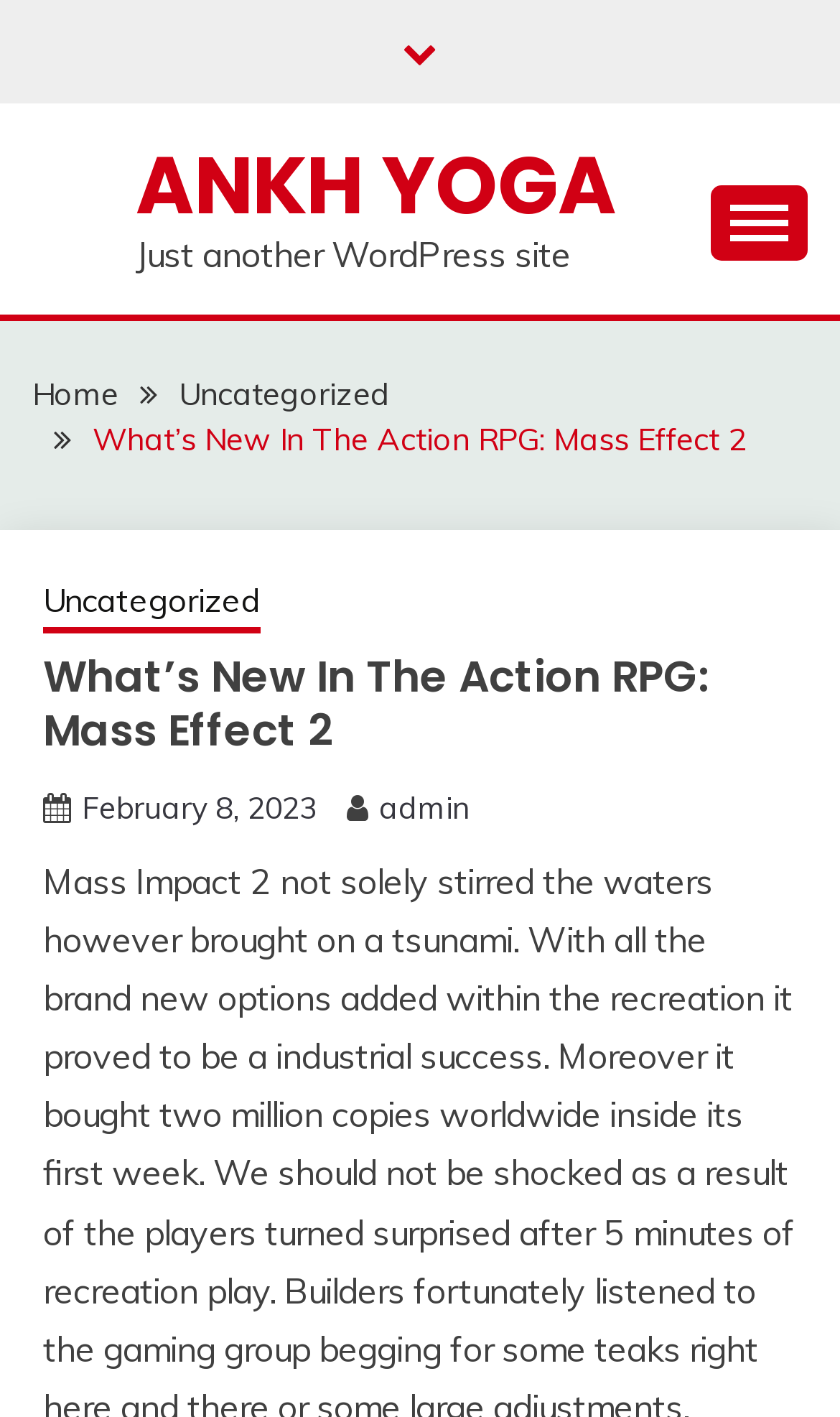Kindly provide the bounding box coordinates of the section you need to click on to fulfill the given instruction: "Visit the ANKH YOGA website".

[0.162, 0.091, 0.733, 0.17]